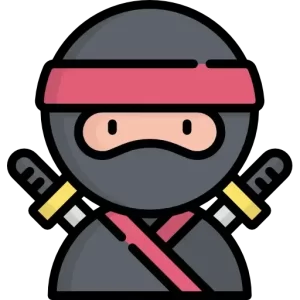What is the theme of the 'Stickman Ninja Fight Mod Apk'?
Answer the question with as much detail as you can, using the image as a reference.

The caption describes the theme of the 'Stickman Ninja Fight Mod Apk' as emphasizing 'unique characters equipped with special skills and abilities in a vibrant, action-packed gaming environment', indicating that the theme is centered around action-packed gaming.